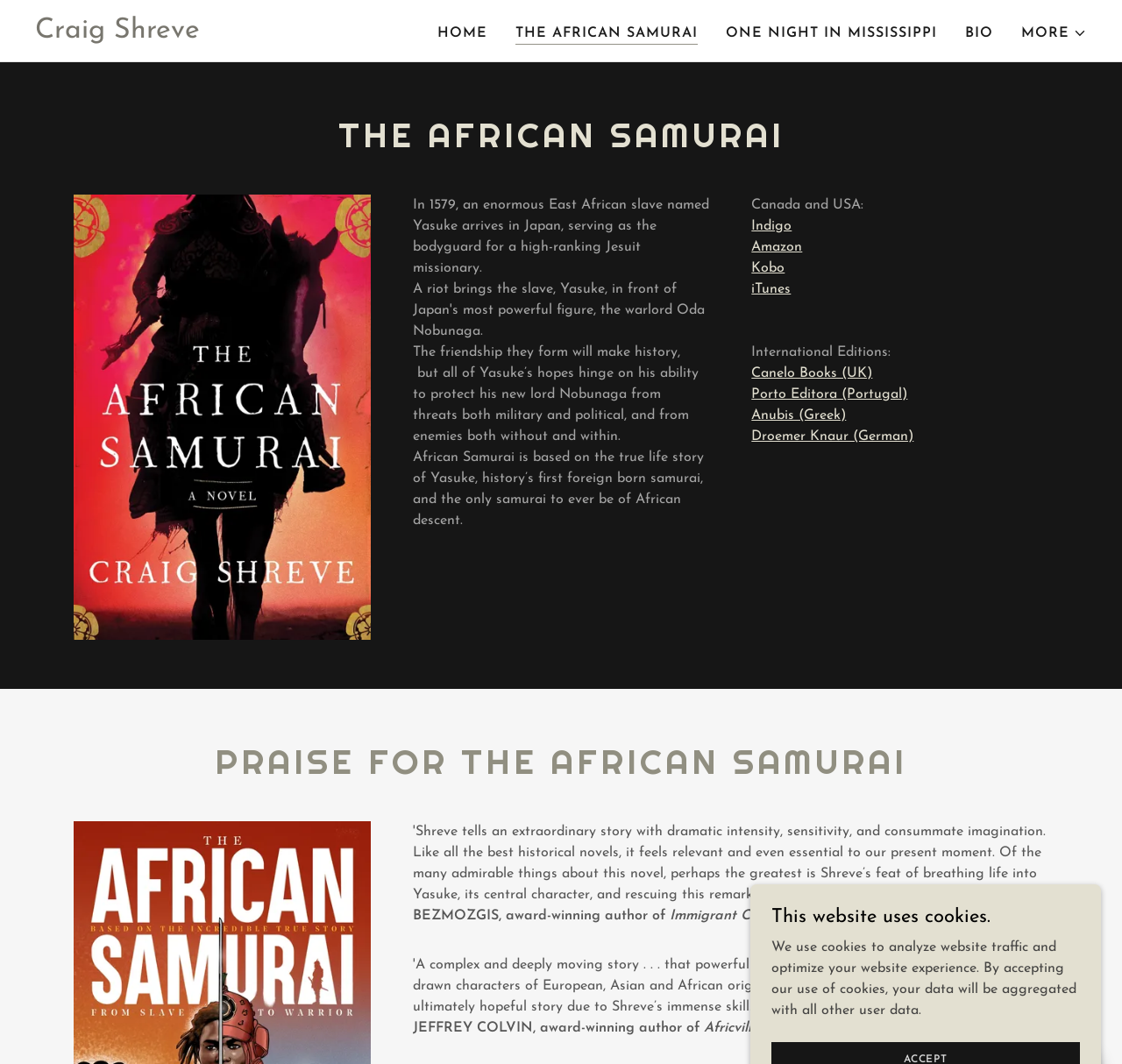Point out the bounding box coordinates of the section to click in order to follow this instruction: "Read more about the author Craig Shreve".

[0.031, 0.026, 0.178, 0.039]